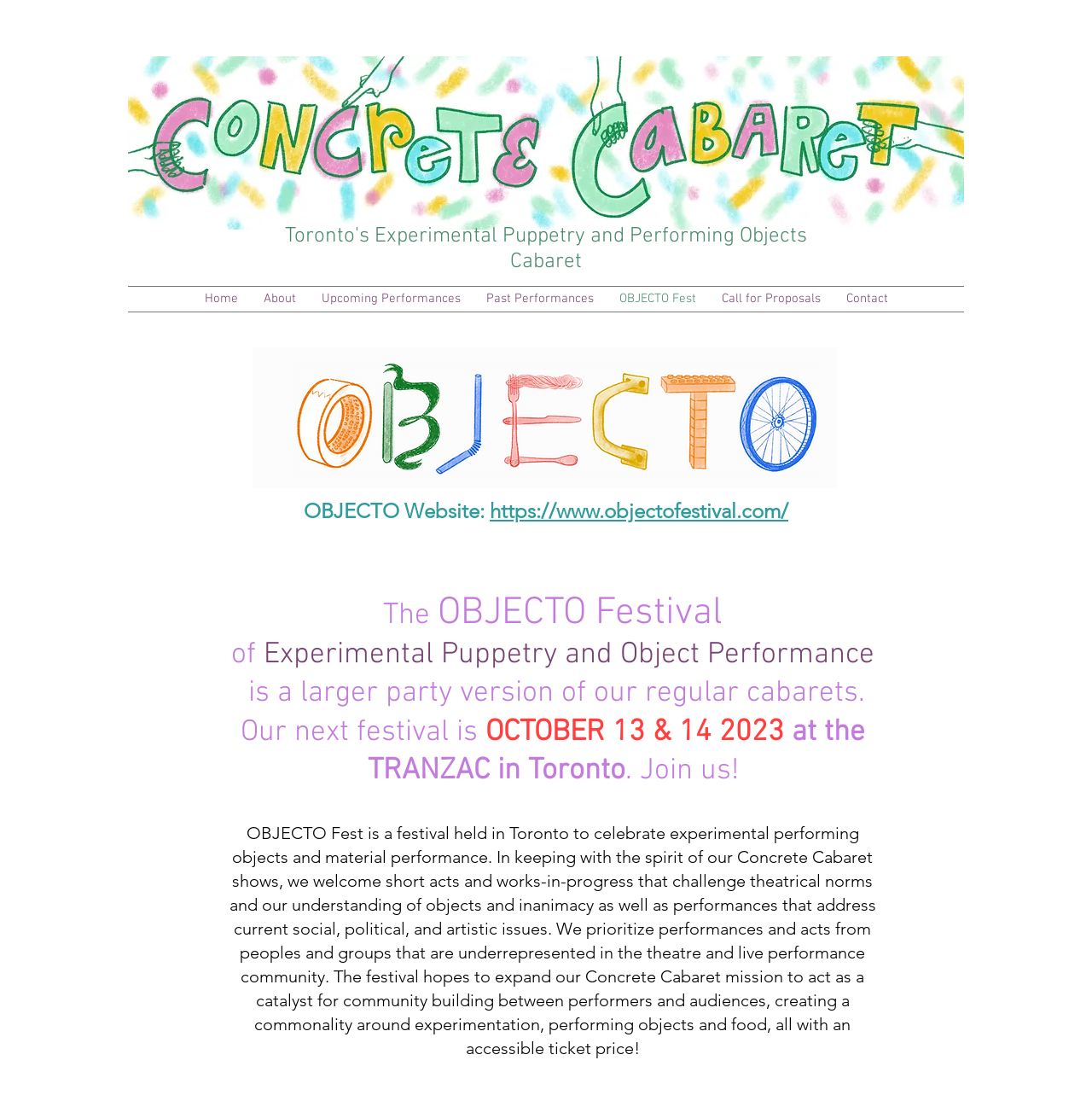Give a detailed account of the webpage's layout and content.

The webpage is about OBJECTO Fest, a festival celebrating experimental performing objects and material performance in Toronto. At the top of the page, there is a large image of an artwork, taking up most of the width. Below the image, there is a heading that describes the festival as "Toronto's Experimental Puppetry and Performing Objects Cabaret".

To the left of the image, there is a navigation menu with links to different sections of the website, including "Home", "About", "Upcoming Performances", "Past Performances", "OBJECTO Fest", "Call for Proposals", and "Contact". 

Below the navigation menu, there is a section with a link to the OBJECTO website and a brief description of the festival. The description is divided into several paragraphs, explaining the purpose and goals of the festival, including its focus on underrepresented groups and its aim to build a community around experimentation and performing objects.

To the right of the description, there is another image, which appears to be a screenshot. Below the images, there is a section with more detailed information about the festival, including the dates "OCTOBER 13 & 14 2023" and the location "at the TRANZAC in Toronto". The section ends with an invitation to join the festival.

Overall, the webpage provides an introduction to OBJECTO Fest, its mission, and its upcoming event, with a focus on experimental performance and community building.